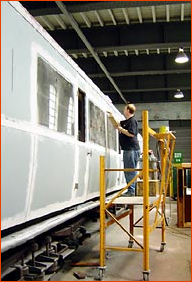Answer the question using only one word or a concise phrase: What is the purpose of the restoration?

To preserve historical vehicles